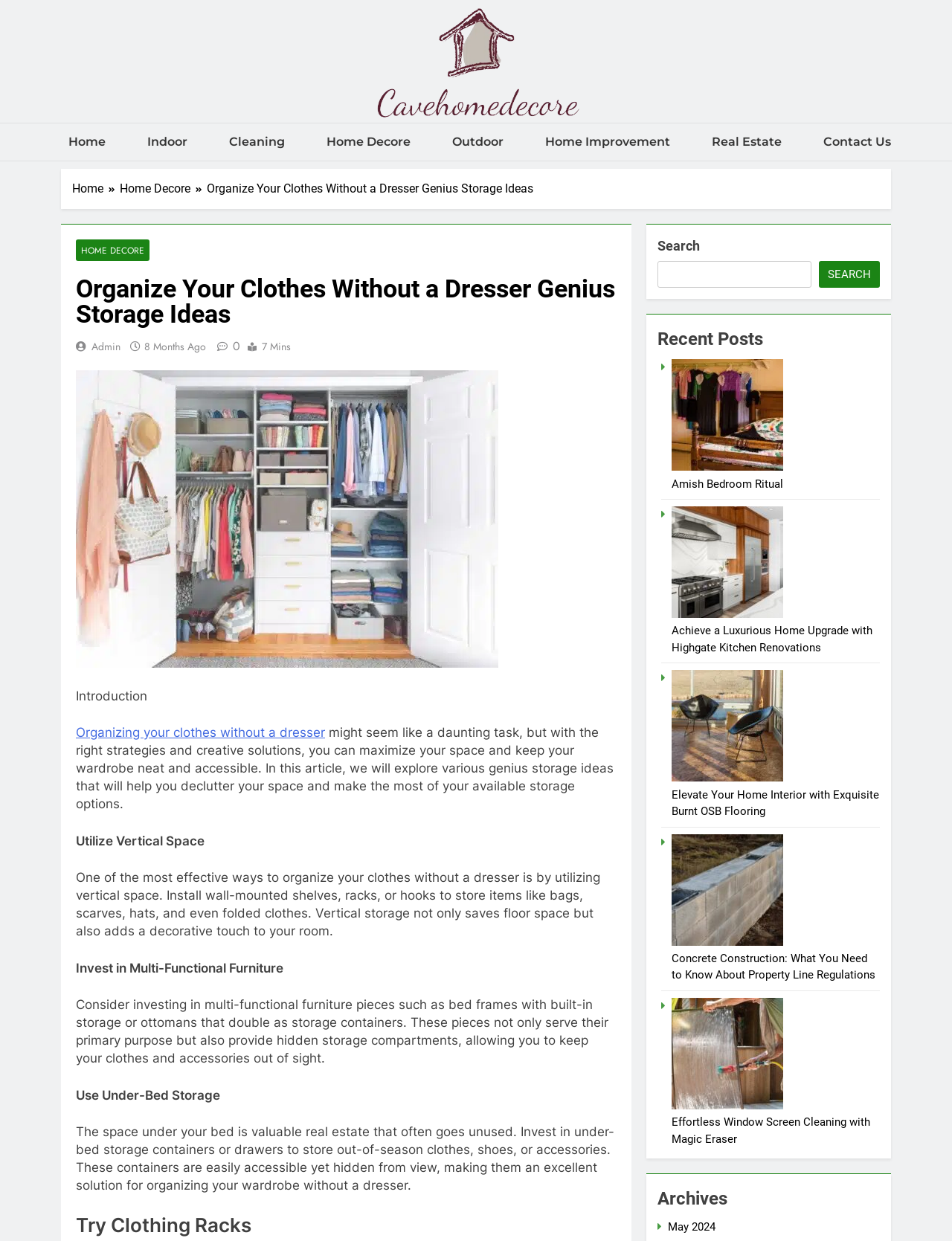Identify the bounding box coordinates of the section to be clicked to complete the task described by the following instruction: "View the 'Archives' section". The coordinates should be four float numbers between 0 and 1, formatted as [left, top, right, bottom].

[0.691, 0.955, 0.924, 0.977]